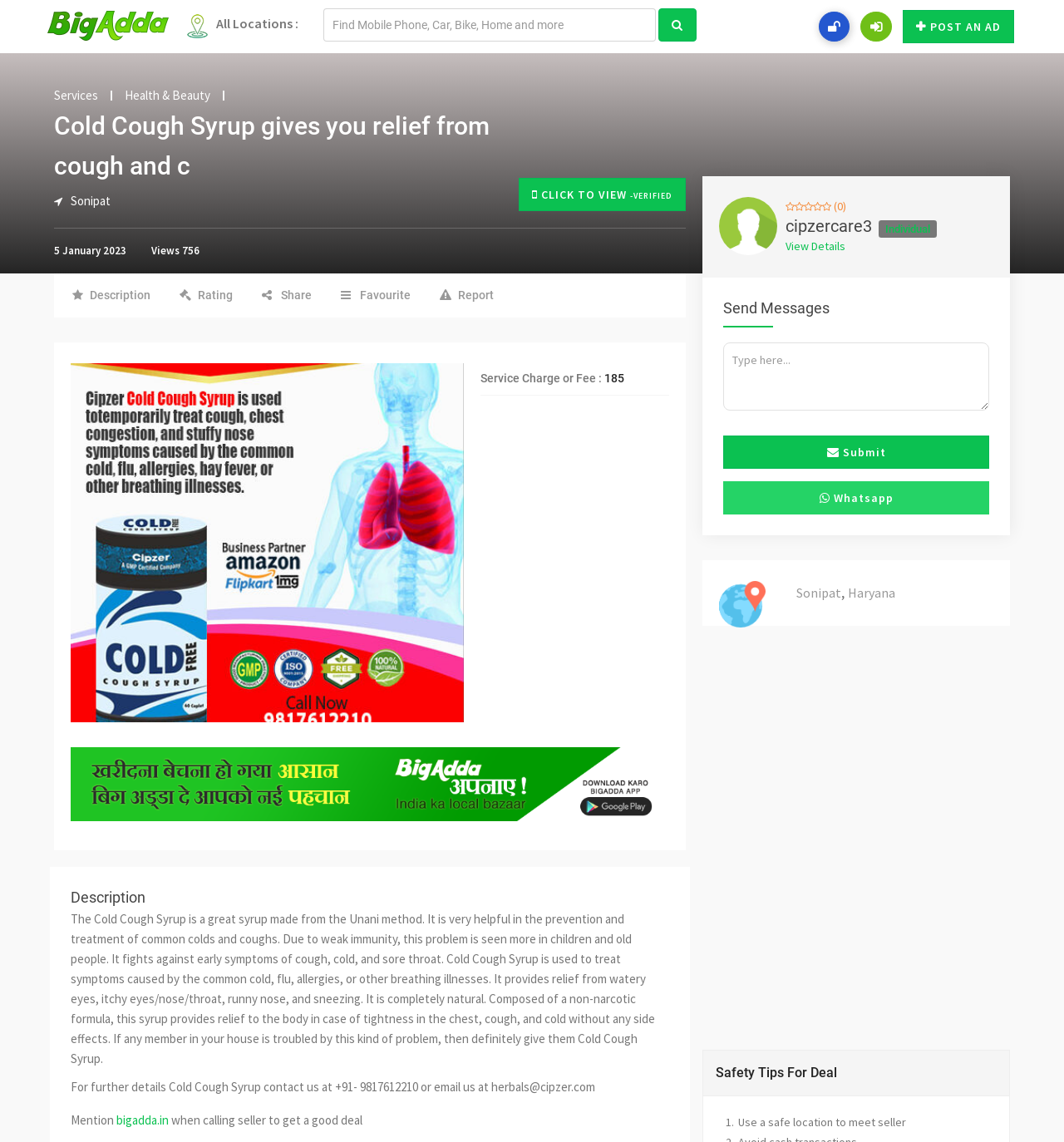Determine the bounding box coordinates of the region that needs to be clicked to achieve the task: "Send a message to the seller".

[0.68, 0.3, 0.93, 0.36]